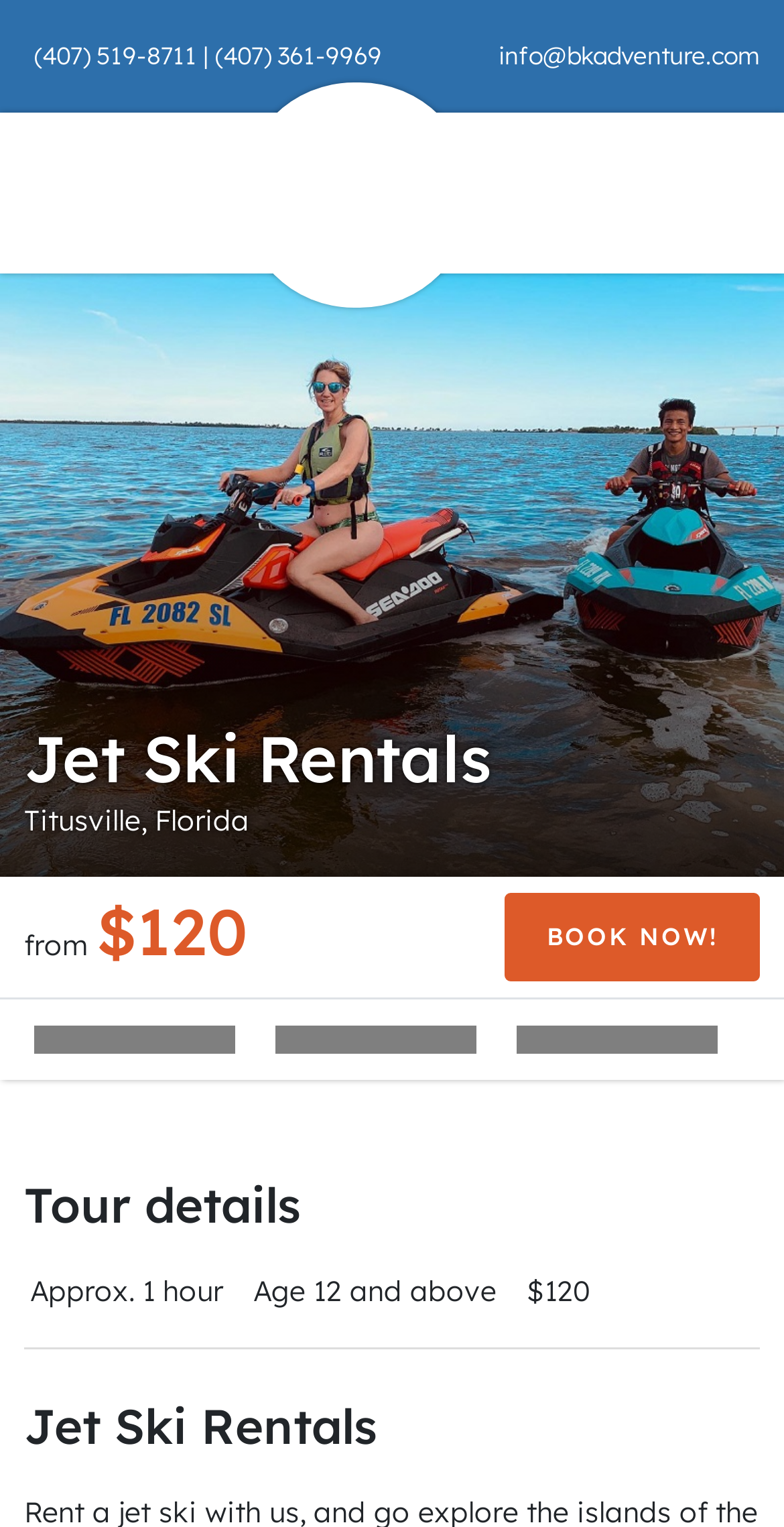What is the cost of jet ski rentals?
Look at the image and provide a short answer using one word or a phrase.

$120